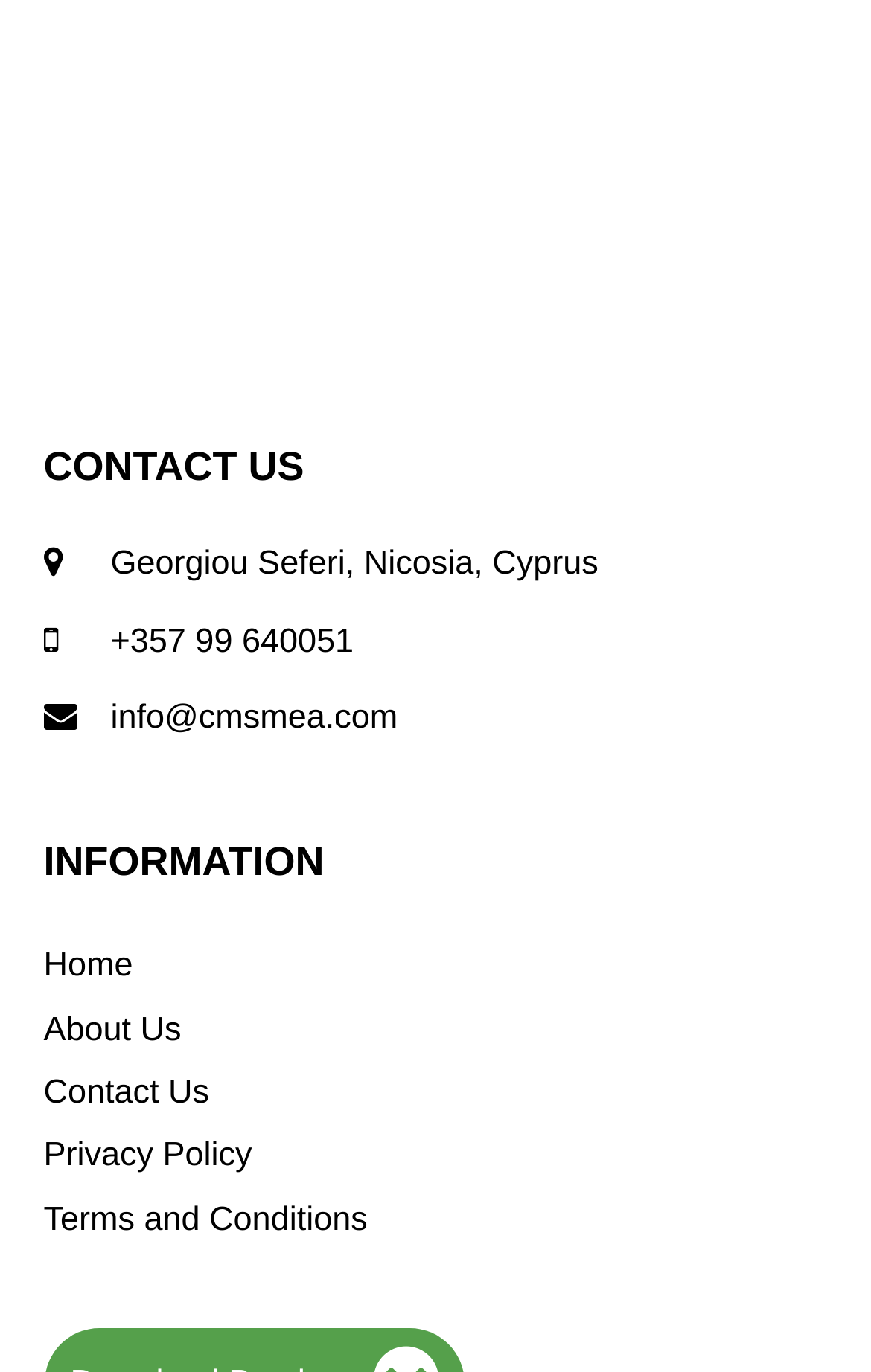What is the phone number to contact the company?
Analyze the image and deliver a detailed answer to the question.

I found the phone number by looking at the link element '+357 99 640051' which is located below the 'CONTACT US' heading and next to the company's location.